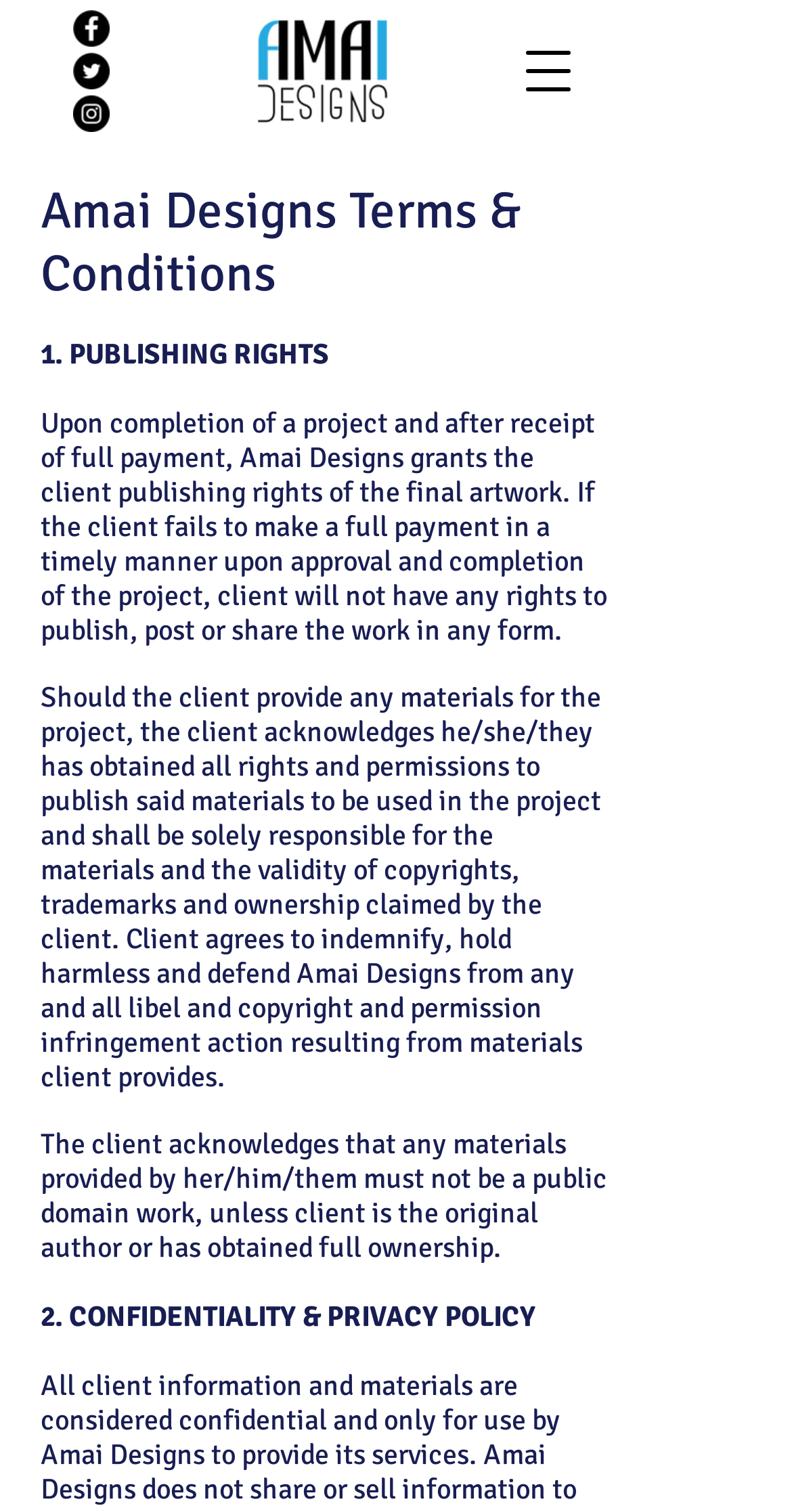What is the name of the company?
Give a single word or phrase answer based on the content of the image.

Amai Designs